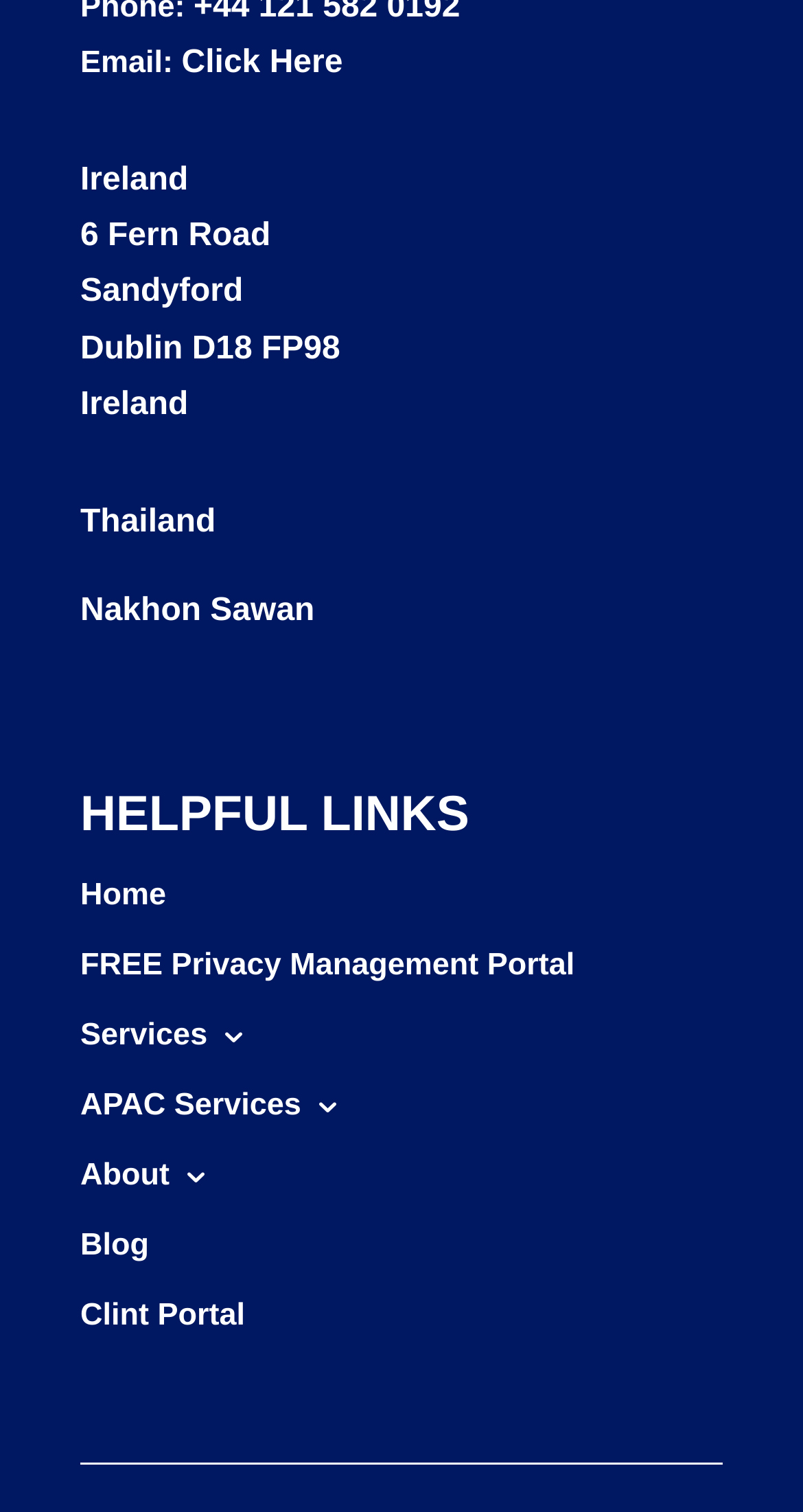Predict the bounding box of the UI element that fits this description: "Click Here".

[0.226, 0.03, 0.427, 0.053]